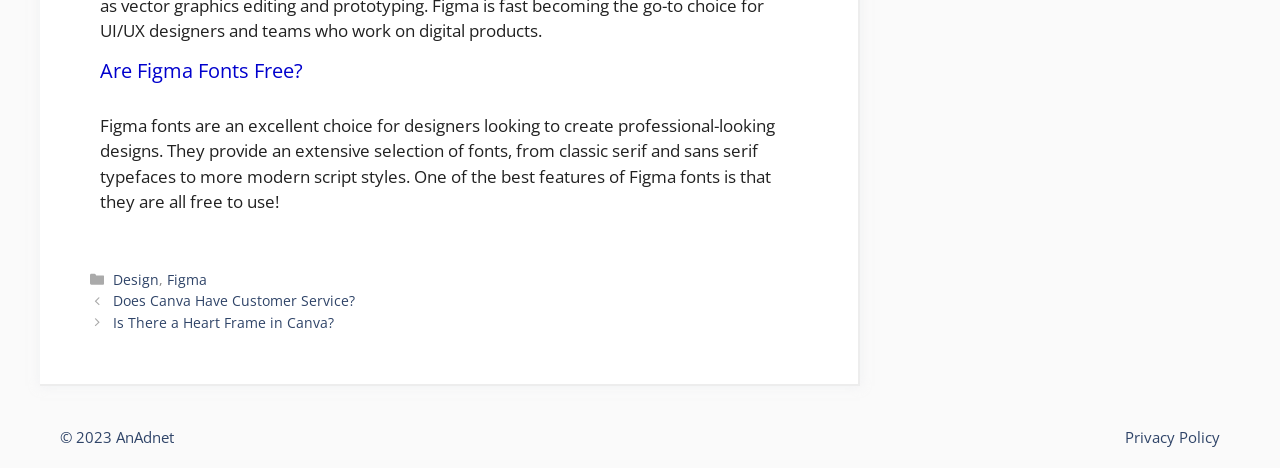Find the UI element described as: "Does Canva Have Customer Service?" and predict its bounding box coordinates. Ensure the coordinates are four float numbers between 0 and 1, [left, top, right, bottom].

[0.088, 0.623, 0.277, 0.663]